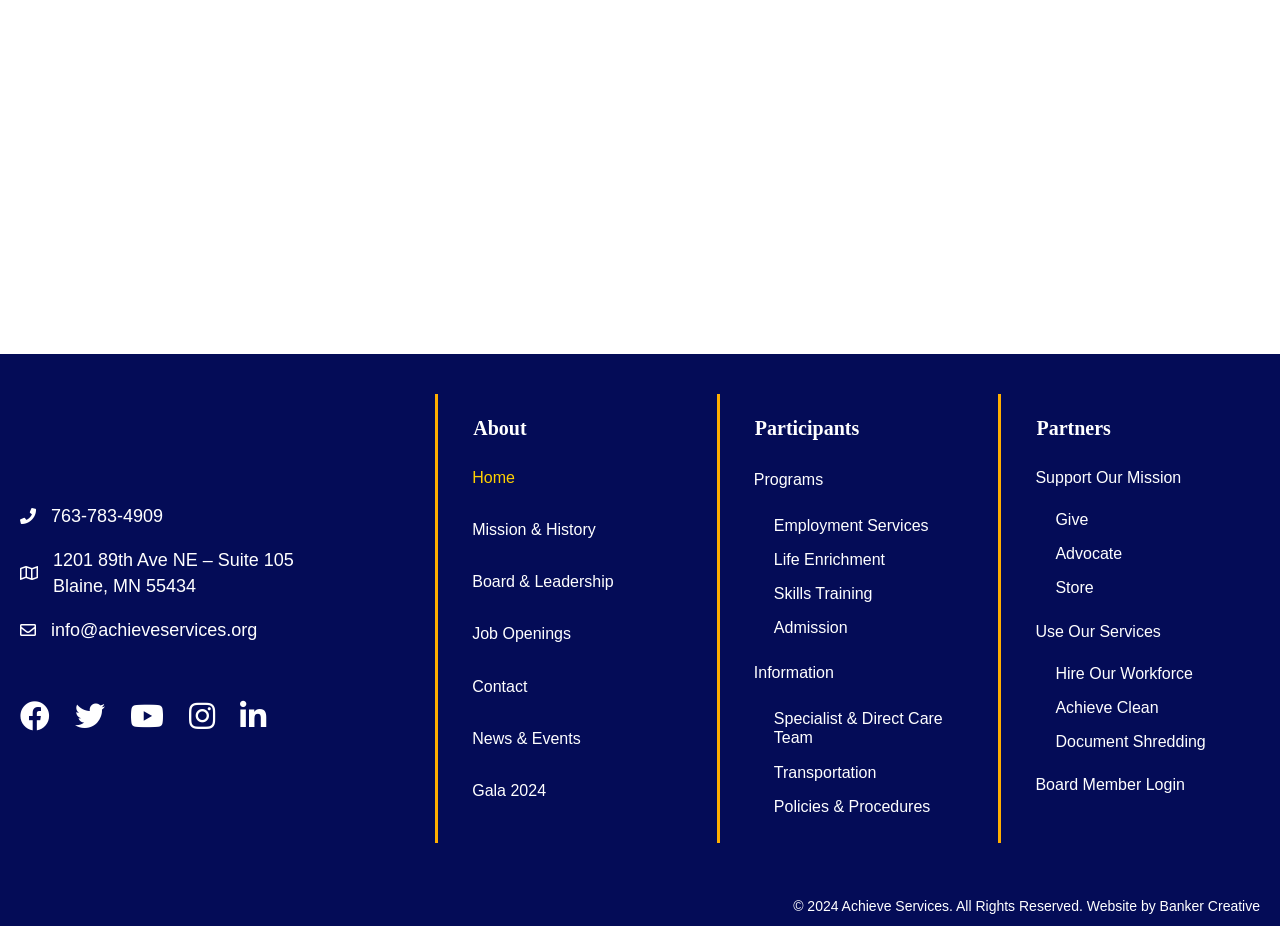Determine the bounding box for the UI element that matches this description: "Specialist & Direct Care Team".

[0.594, 0.758, 0.765, 0.815]